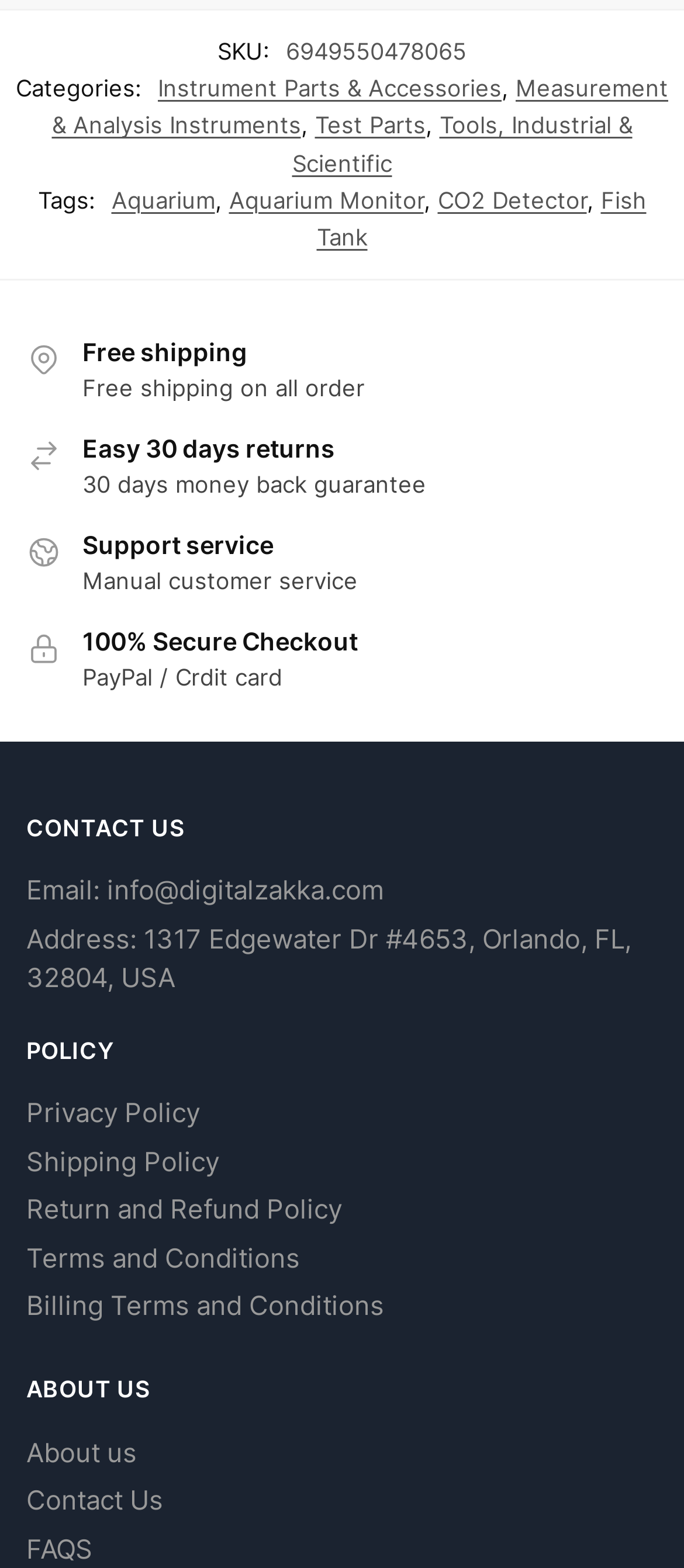Please find the bounding box coordinates of the element that needs to be clicked to perform the following instruction: "View 'CO2 Detector' tag". The bounding box coordinates should be four float numbers between 0 and 1, represented as [left, top, right, bottom].

[0.64, 0.118, 0.858, 0.136]